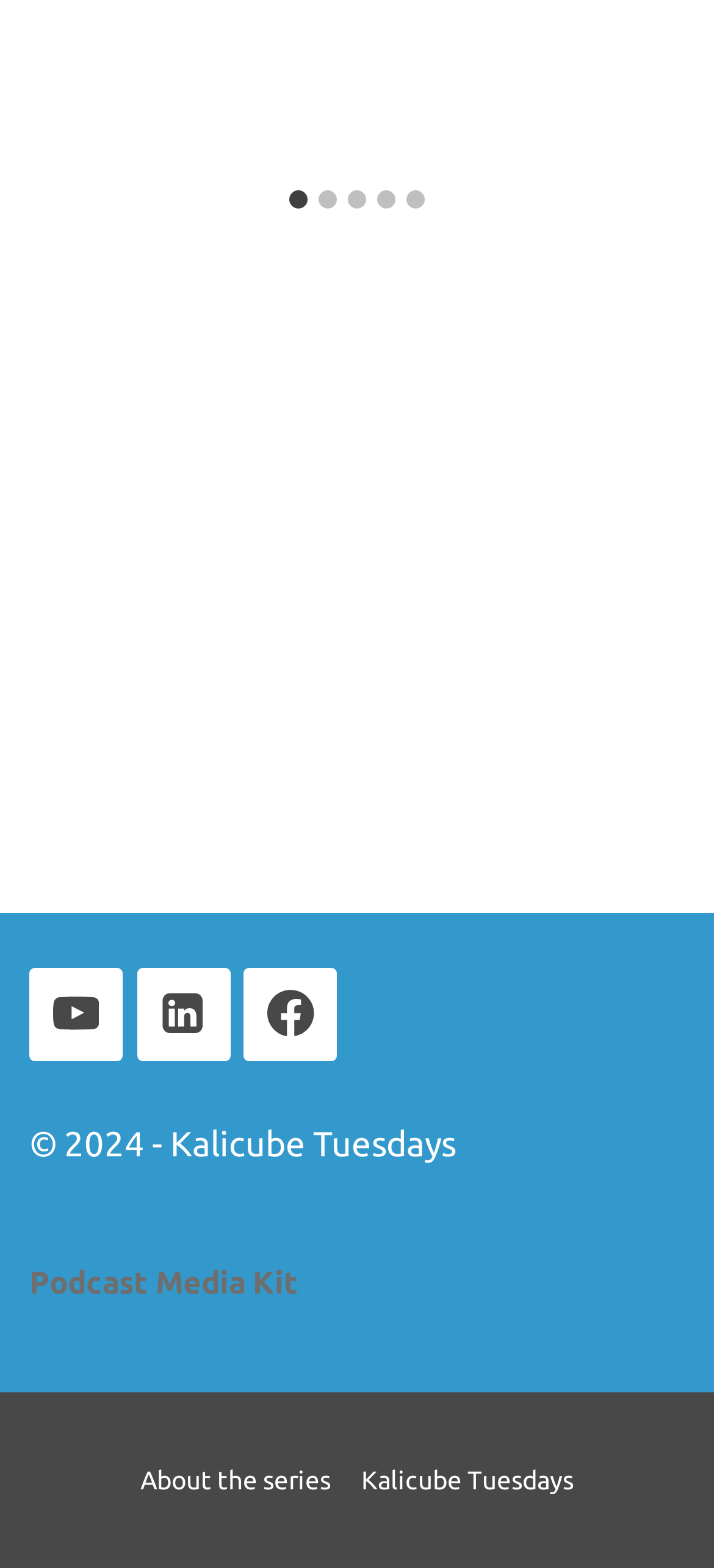Identify the bounding box of the UI component described as: "aria-label="Go to slide 2"".

[0.446, 0.121, 0.472, 0.132]